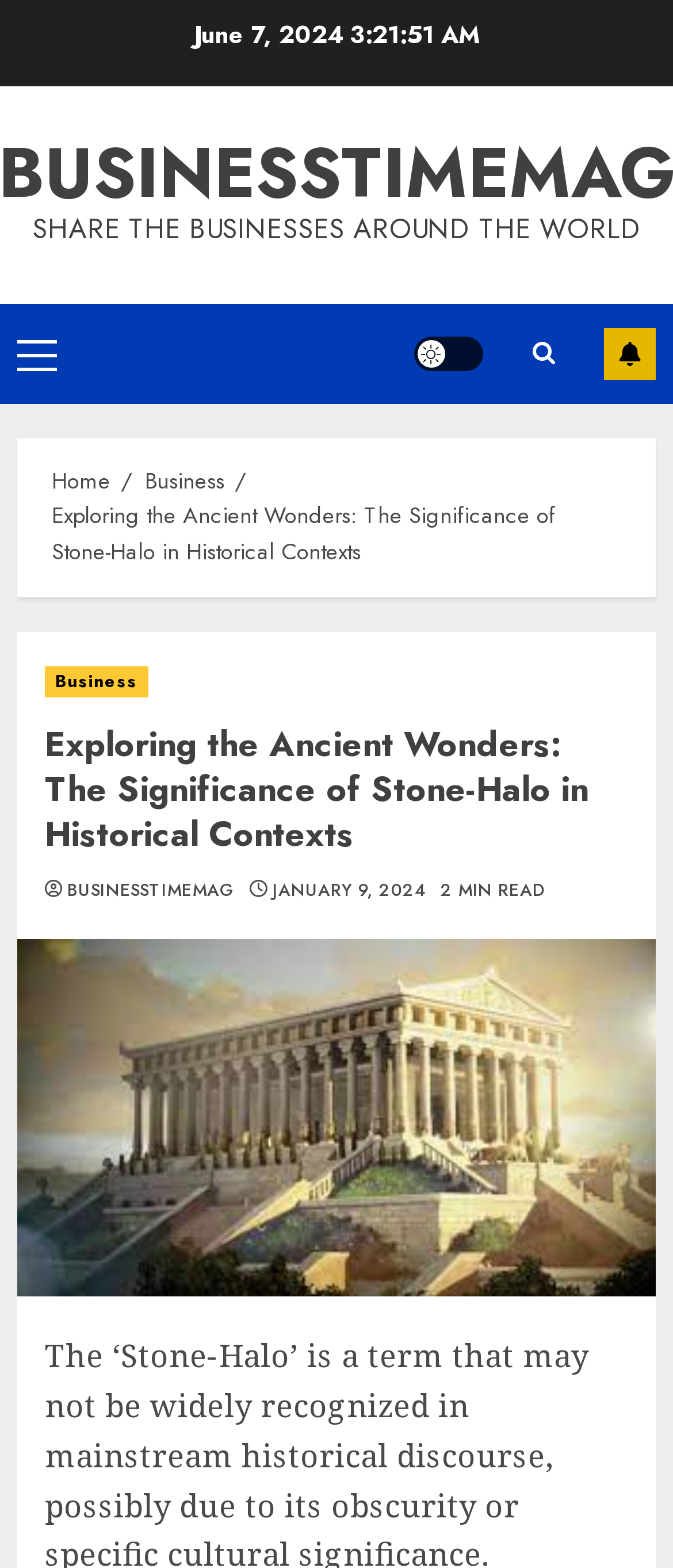Pinpoint the bounding box coordinates of the clickable area needed to execute the instruction: "Toggle the 'Light/Dark Button'". The coordinates should be specified as four float numbers between 0 and 1, i.e., [left, top, right, bottom].

[0.615, 0.214, 0.718, 0.236]